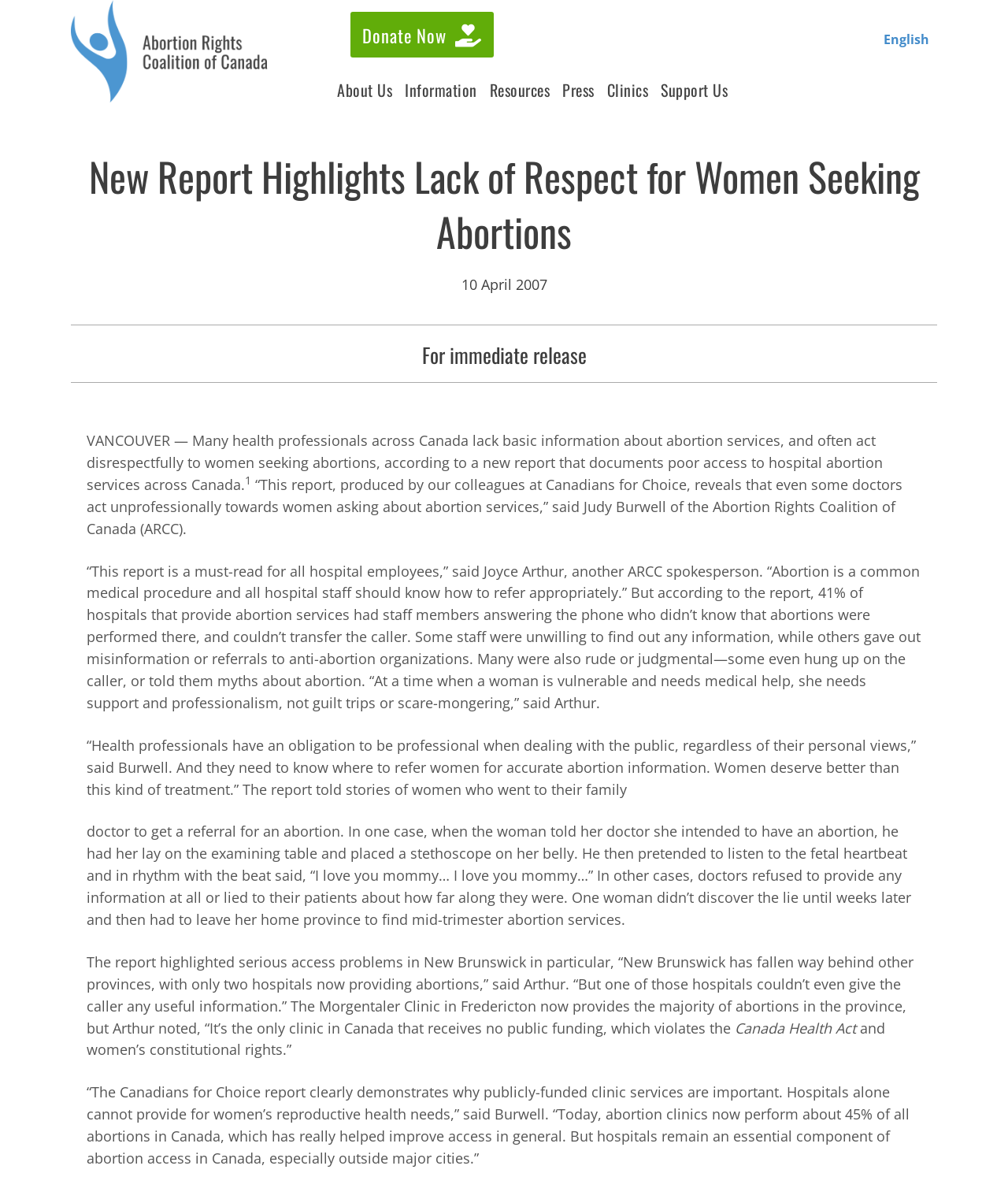How many hospitals in New Brunswick provide abortions?
Answer the question with a thorough and detailed explanation.

According to the report, New Brunswick has fallen way behind other provinces, with only two hospitals now providing abortions.